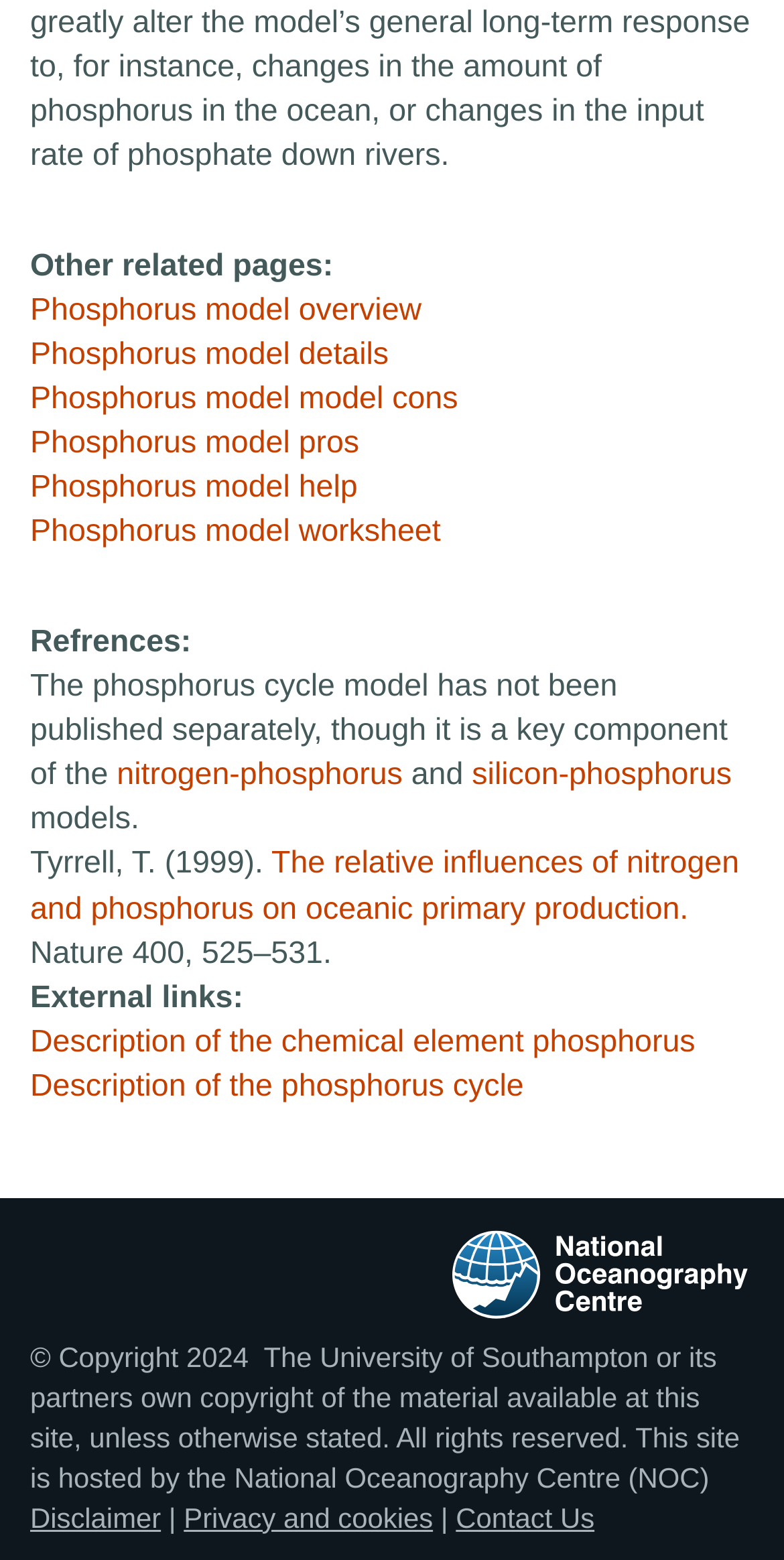Show me the bounding box coordinates of the clickable region to achieve the task as per the instruction: "Access the University of Southampton logo".

[0.038, 0.787, 0.423, 0.845]